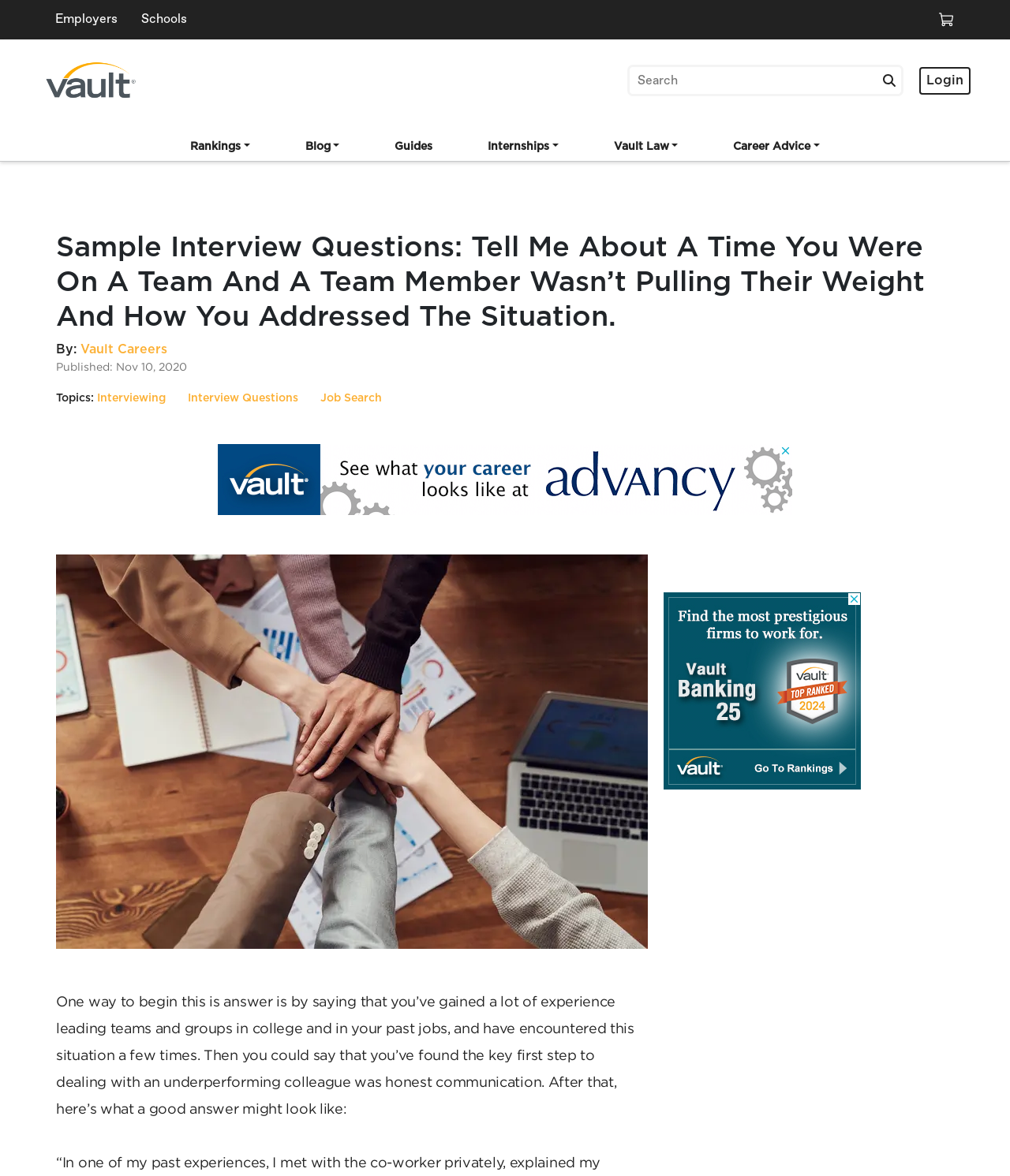Bounding box coordinates should be provided in the format (top-left x, top-left y, bottom-right x, bottom-right y) with all values between 0 and 1. Identify the bounding box for this UI element: Interview Questions

[0.186, 0.334, 0.295, 0.344]